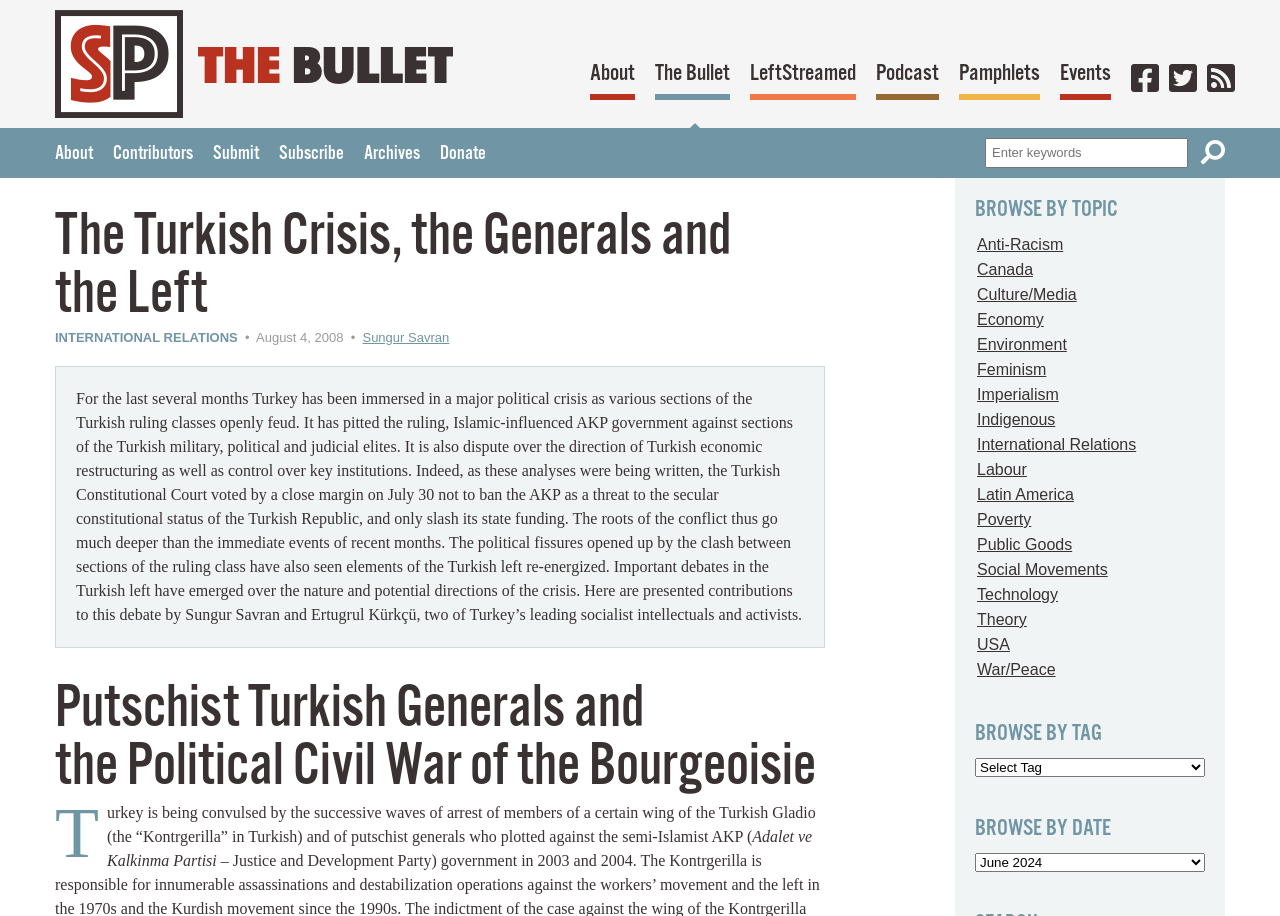Please determine the bounding box coordinates of the element to click in order to execute the following instruction: "Read the article about the Turkish Crisis". The coordinates should be four float numbers between 0 and 1, specified as [left, top, right, bottom].

[0.043, 0.227, 0.645, 0.354]